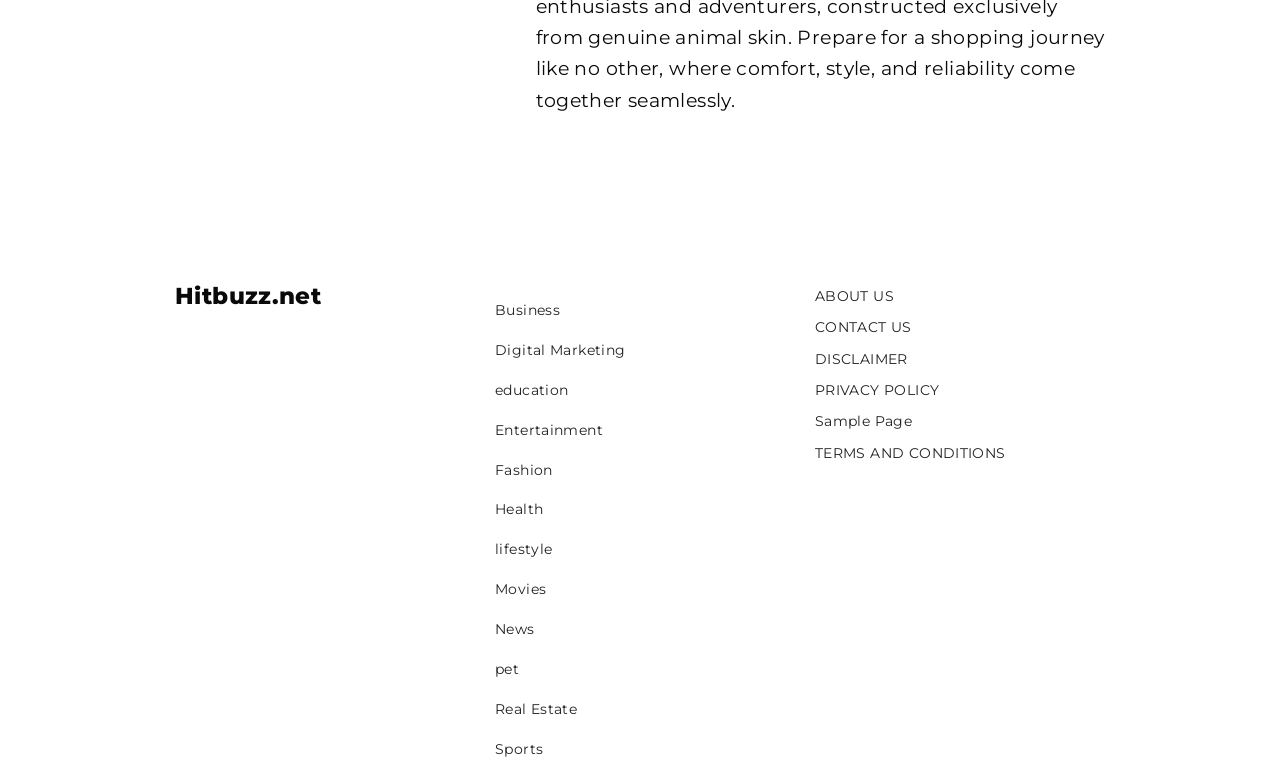What is the purpose of the 'ABOUT US' link?
We need a detailed and exhaustive answer to the question. Please elaborate.

The 'ABOUT US' link is likely to provide information about the website, its creators, and its purpose, allowing users to understand the website's background and mission.